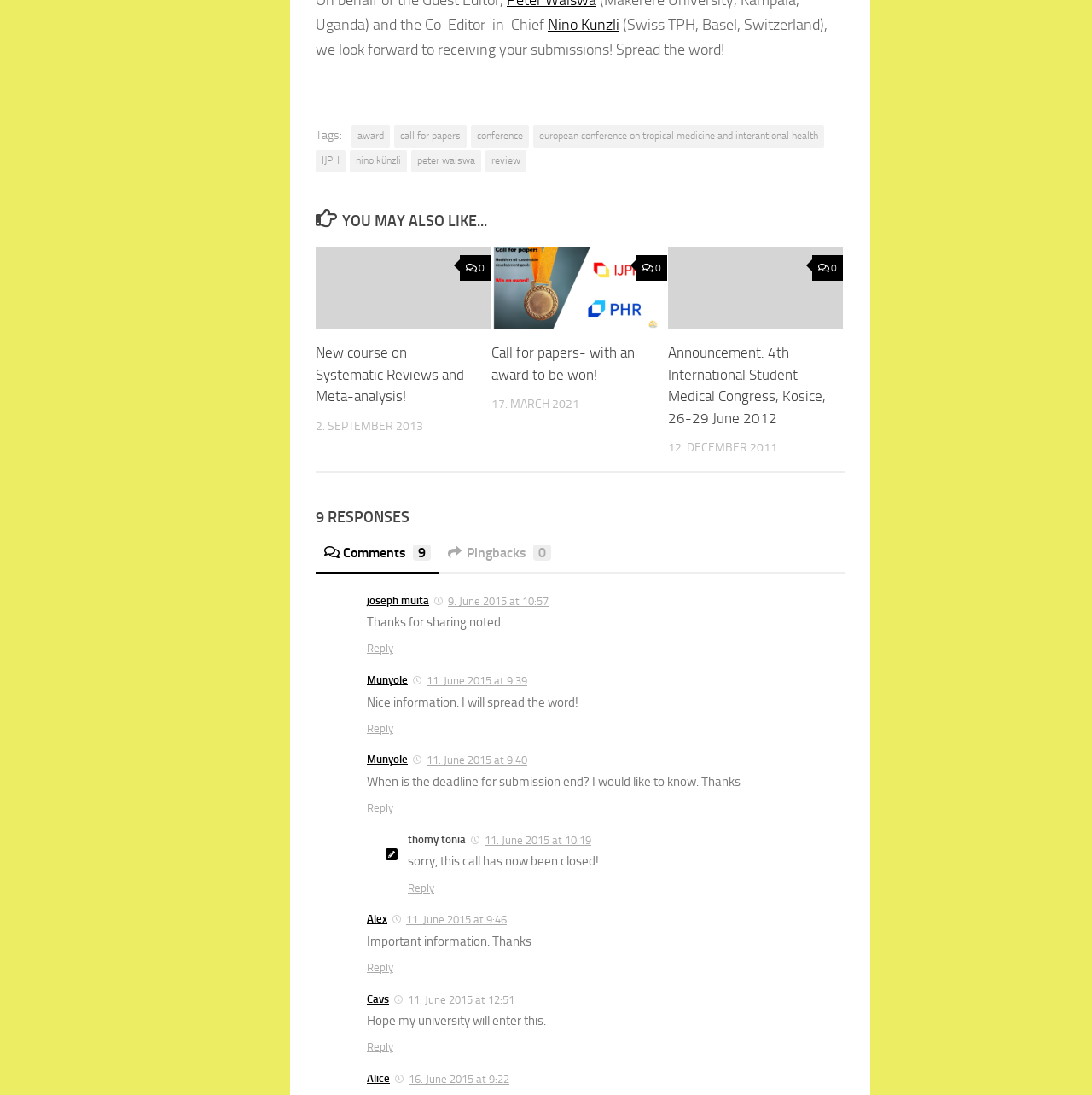What is the name of the conference mentioned?
Using the image as a reference, give an elaborate response to the question.

I found the answer by looking at the links section, where I saw a link with the text 'european conference on tropical medicine and international health'. This suggests that the webpage is related to this conference.